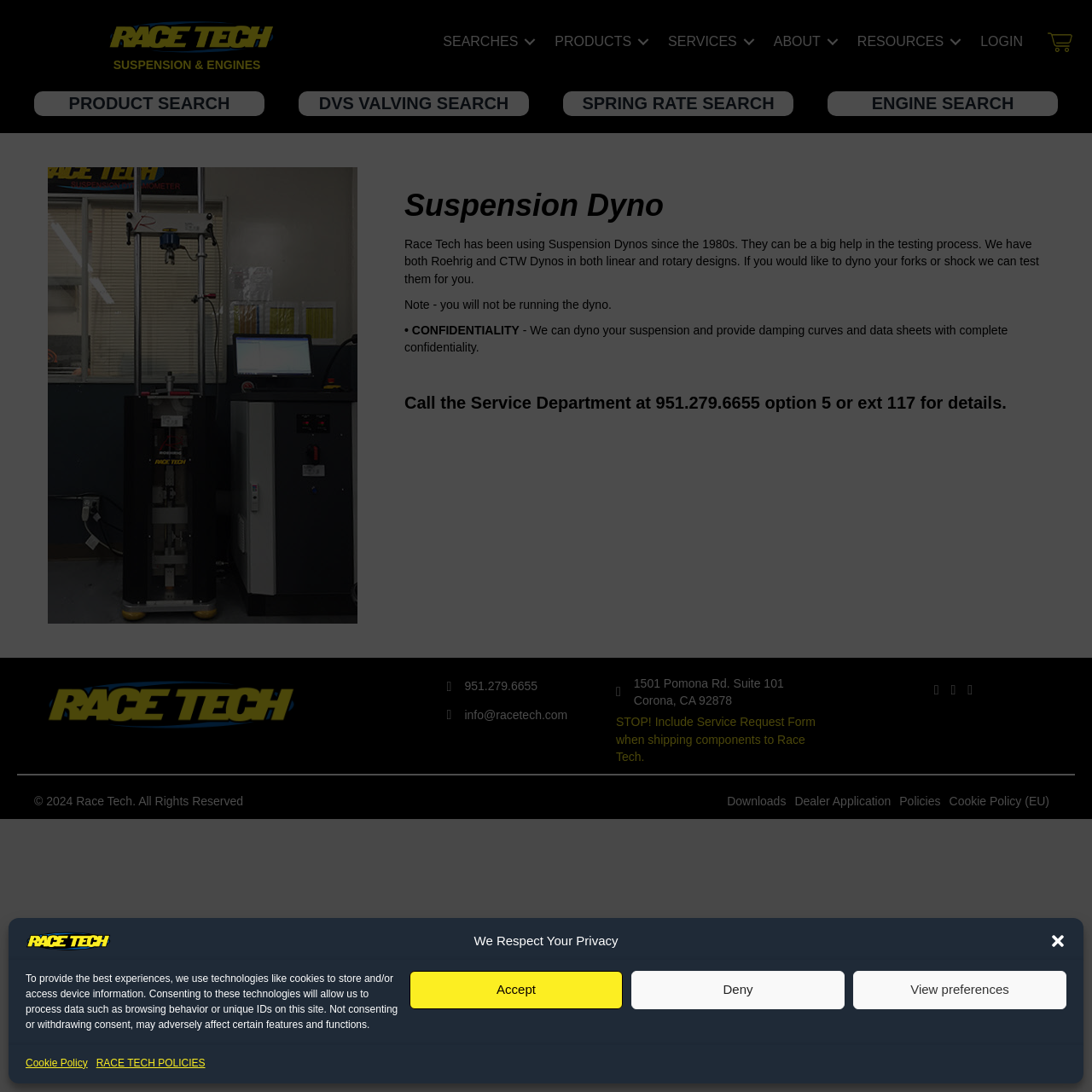Offer a detailed explanation of the webpage layout and contents.

The webpage is about Suspension Dyno by Race Tech, a company that has been using suspension dynos since the 1980s. At the top of the page, there is a dialog box with a privacy policy message, accompanied by an image of the Race Tech logo. The dialog box has buttons to accept, deny, or view preferences, as well as links to the cookie policy and Race Tech policies.

Below the dialog box, there is a navigation menu with links to various sections of the website, including searches, products, services, about, resources, and login. On the left side of the page, there are four buttons for searching products, DVS valving, spring rates, and engines.

The main content of the page is an article about suspension dynos, featuring an image of a dyno machine. The article explains that Race Tech has been using suspension dynos since the 1980s and can test forks and shocks for customers. The text also mentions confidentiality and provides a phone number and extension to contact the service department for details.

At the bottom of the page, there is a section with links to the company's contact information, including phone number, email, and address. There is also a link to a service request form and a navigation menu with links to useful resources, such as downloads, dealer applications, policies, and cookie policies. Finally, there is a copyright notice at the very bottom of the page.